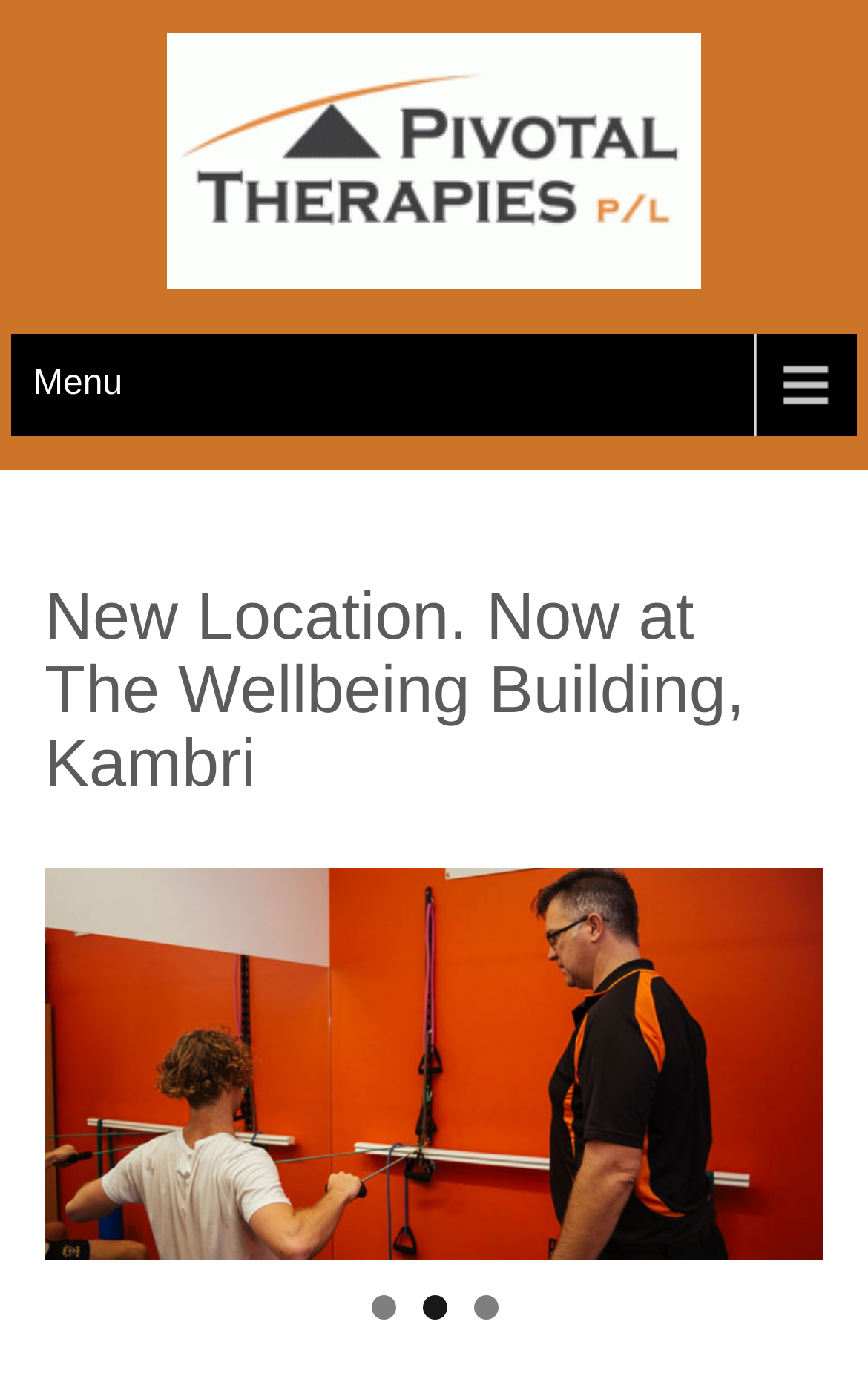Please identify the bounding box coordinates of the clickable area that will allow you to execute the instruction: "Click on the 1 slide control".

[0.427, 0.937, 0.455, 0.955]